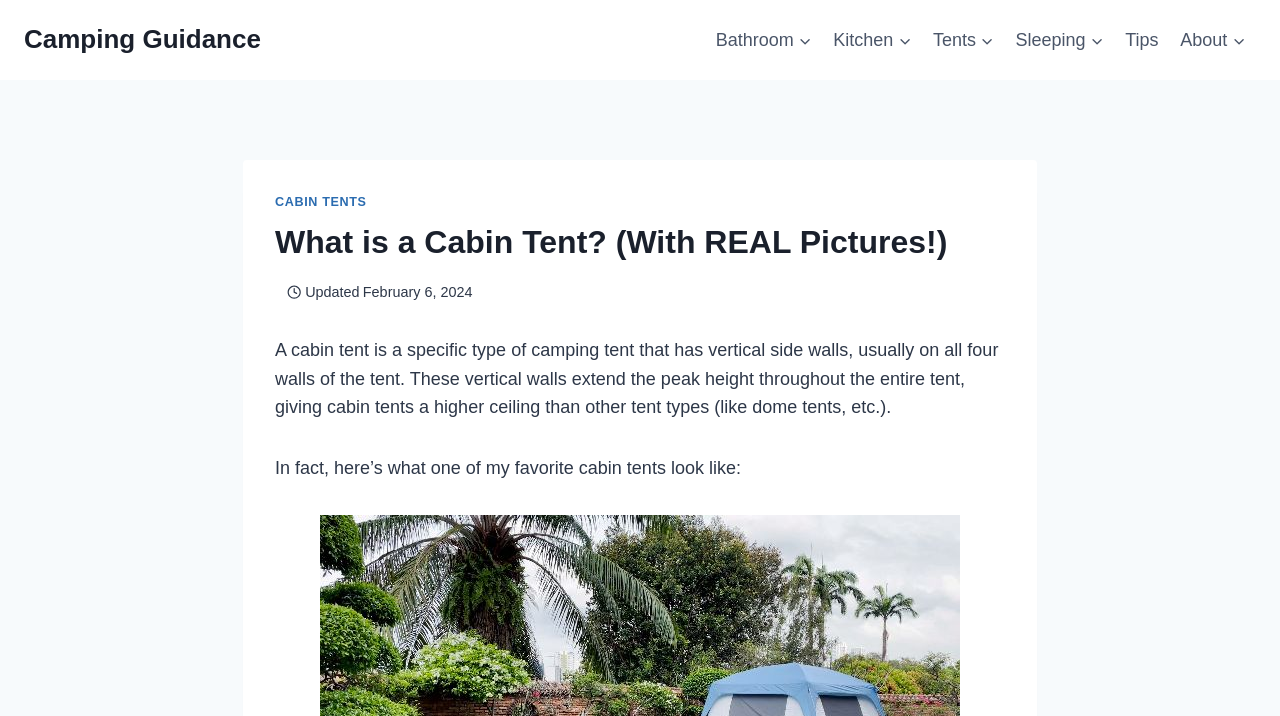What is the main feature of cabin tents?
Offer a detailed and full explanation in response to the question.

The webpage explains that cabin tents have vertical side walls, which extend the peak height throughout the entire tent, making them different from other tent types like dome tents.